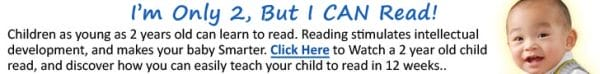Answer the following inquiry with a single word or phrase:
What is the promised duration to teach a child to read?

12 weeks